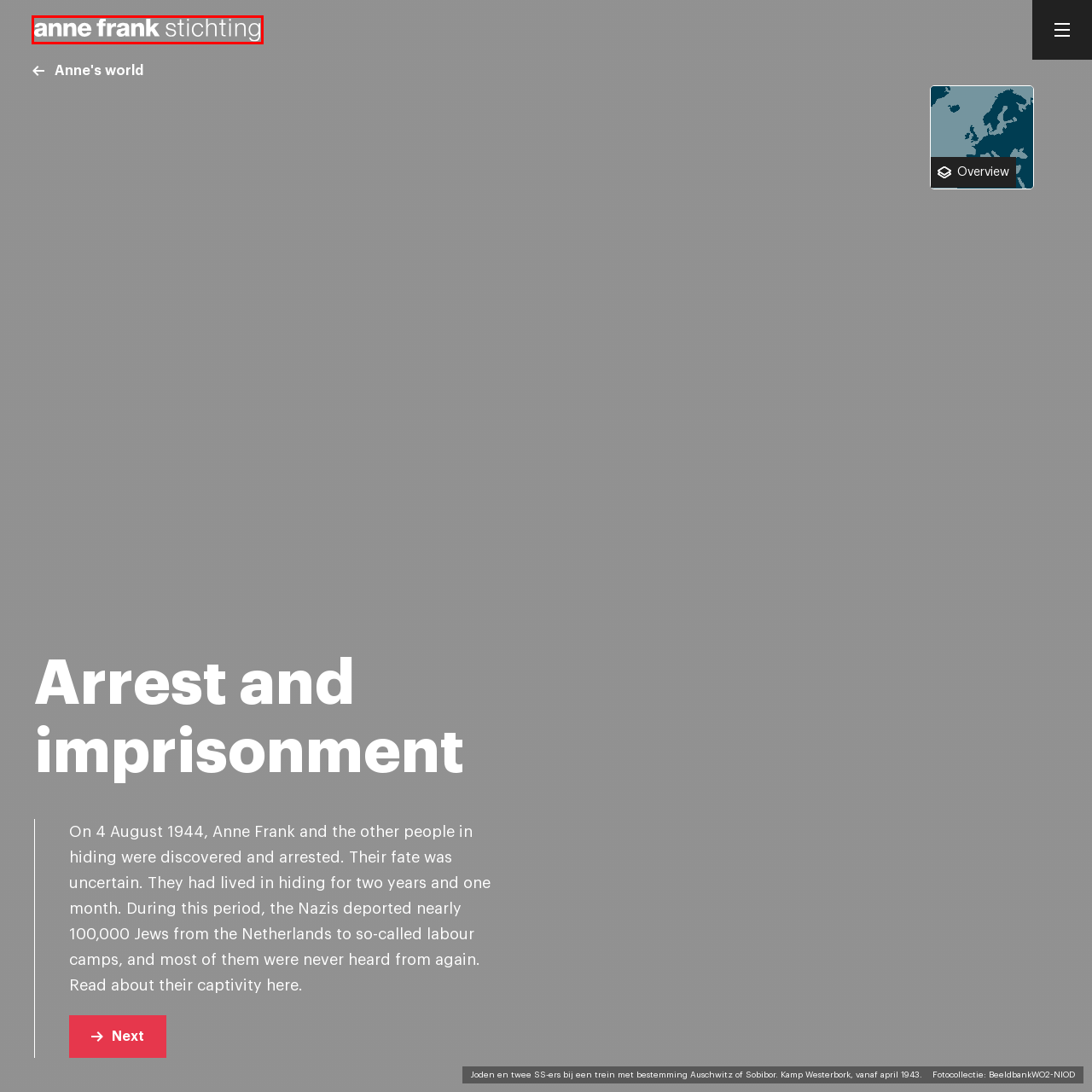You are provided with a screenshot of a webpage highlighting a UI element with a red bounding box. Choose the most suitable webpage description that matches the new page after clicking the element in the bounding box. Here are the candidates:
A. Mapbox | Maps, Navigation, Search, and Data
B. Anne's World | Anne Frank House
C. Antisemitism | Anne Frank House
D. Anne Frank Youth Network | A global network of young changemakers
E. Topics | Anne Frank House
F. Museum | Anne Frank House
G. Home | Anne Frank Stichting
H. Practical information | Anne Frank House

G